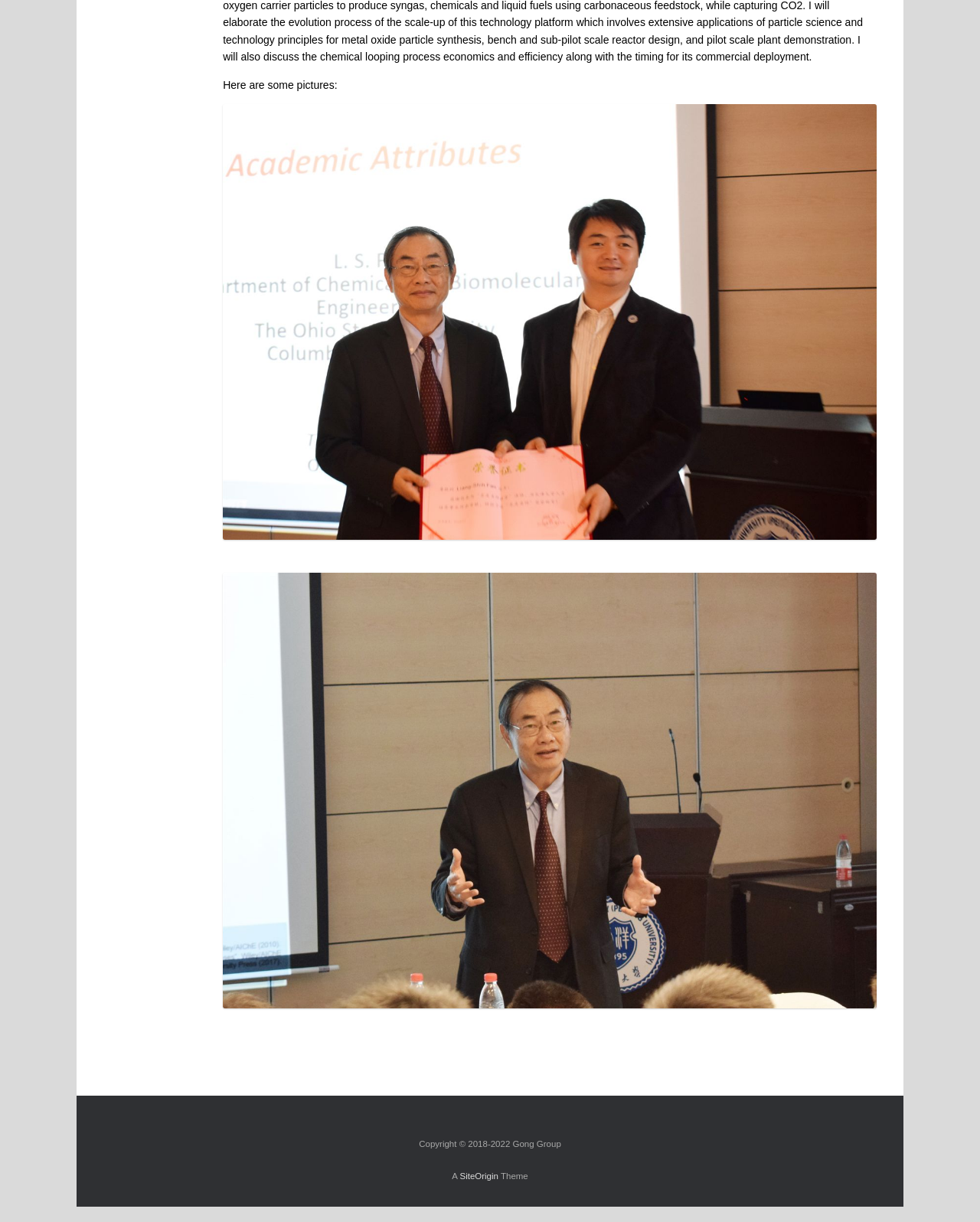Please specify the bounding box coordinates in the format (top-left x, top-left y, bottom-right x, bottom-right y), with all values as floating point numbers between 0 and 1. Identify the bounding box of the UI element described by: California Scuba Diving BBS

None